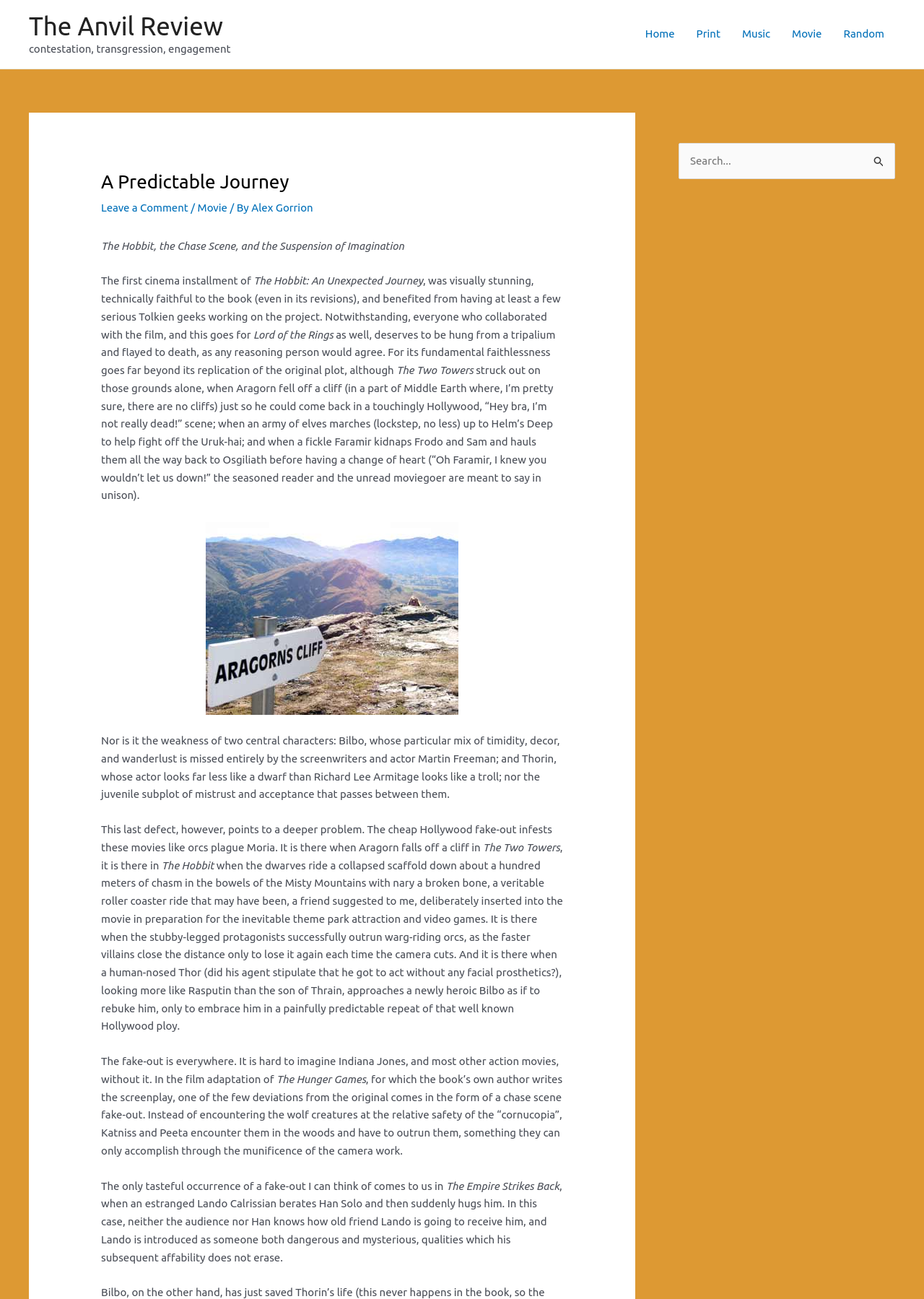Identify the bounding box coordinates for the UI element that matches this description: "Print".

[0.742, 0.007, 0.791, 0.046]